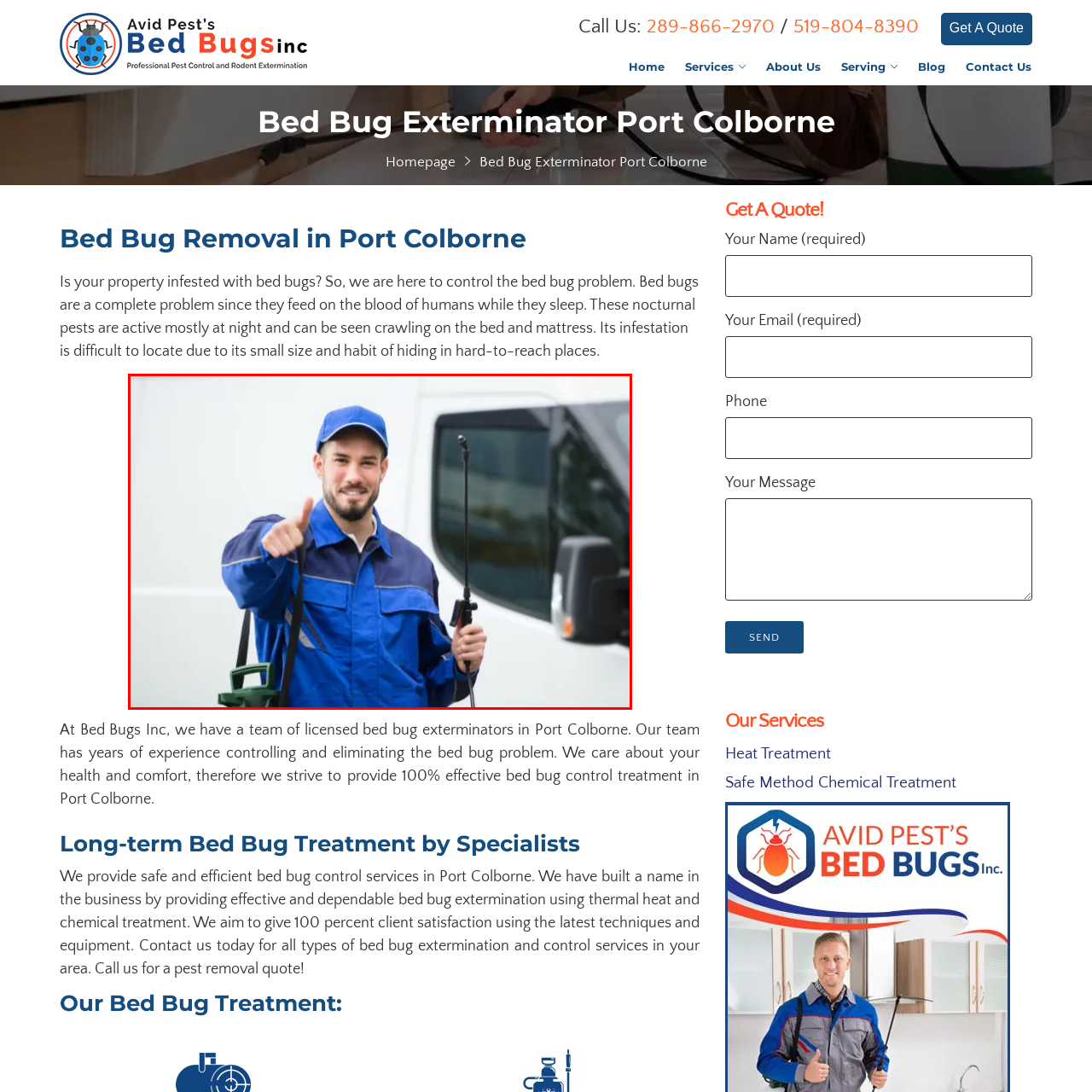Focus on the content inside the red-outlined area of the image and answer the ensuing question in detail, utilizing the information presented: What is behind the technician?

Behind the technician, a white service van is visible, indicating that he is ready to assist with pest issues and is a part of his service.